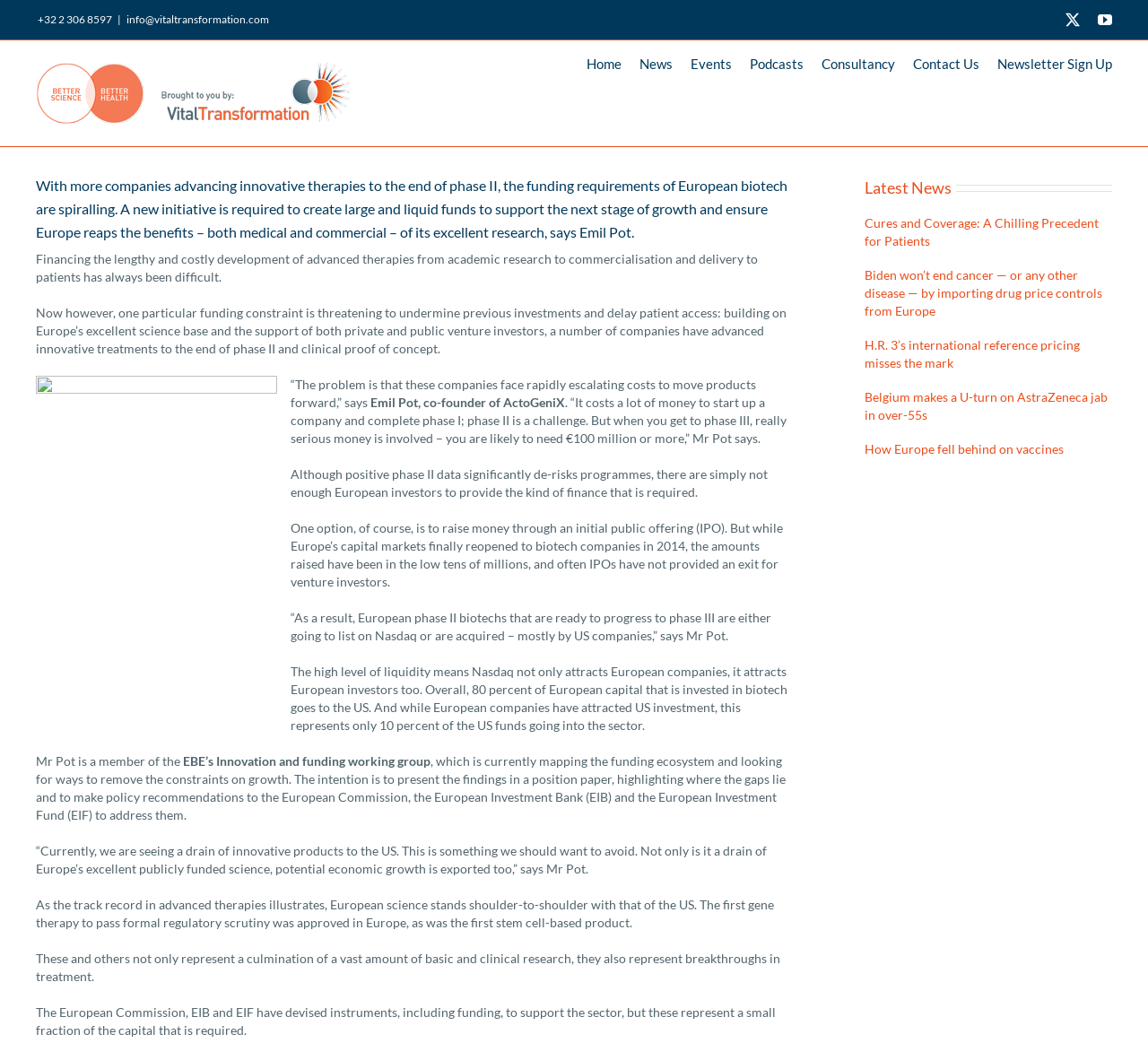What is the name of the co-founder of ActoGeniX?
Using the information from the image, give a concise answer in one word or a short phrase.

Emil Pot